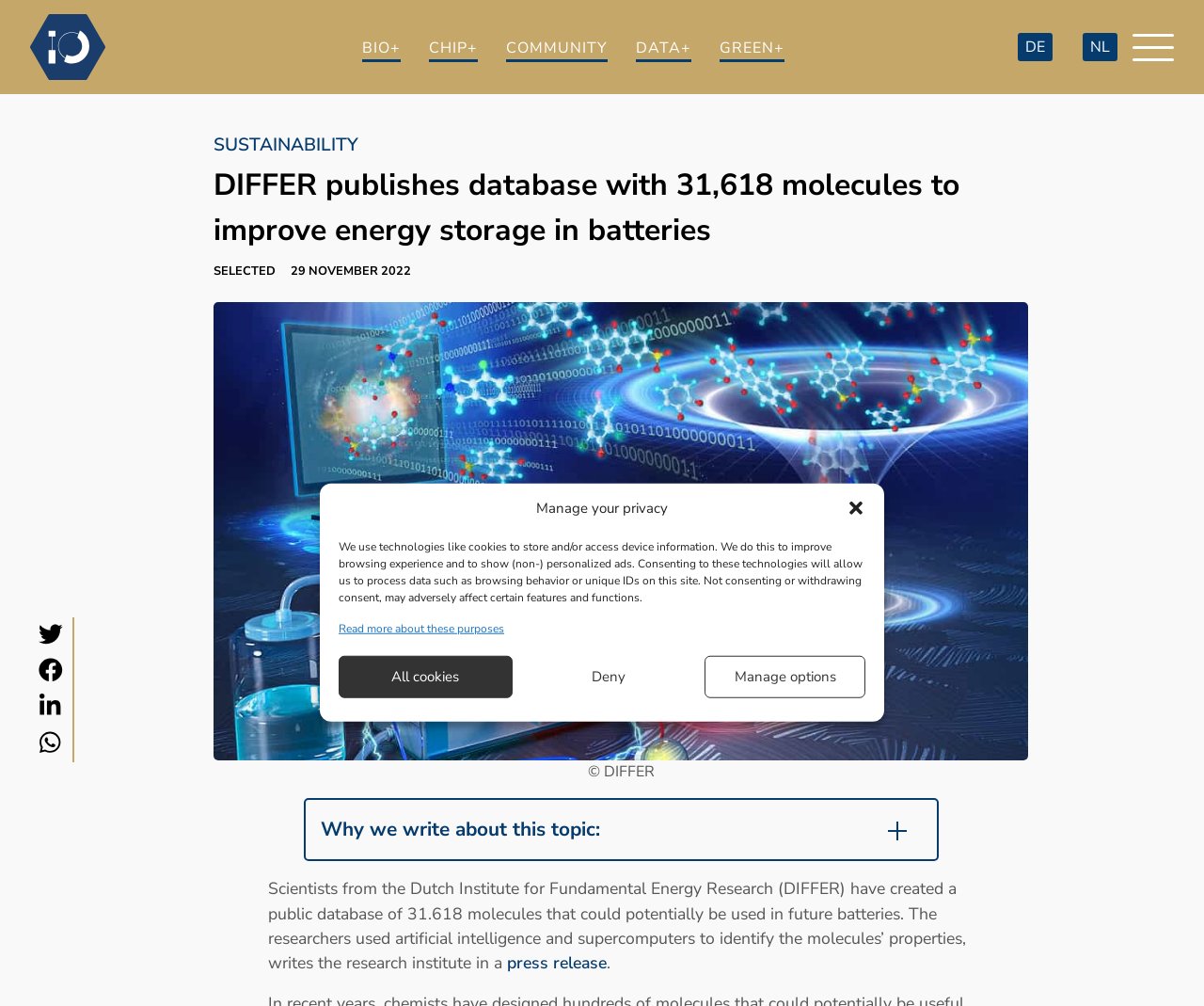What is the topic of the webpage?
Based on the screenshot, provide a one-word or short-phrase response.

Sustainability